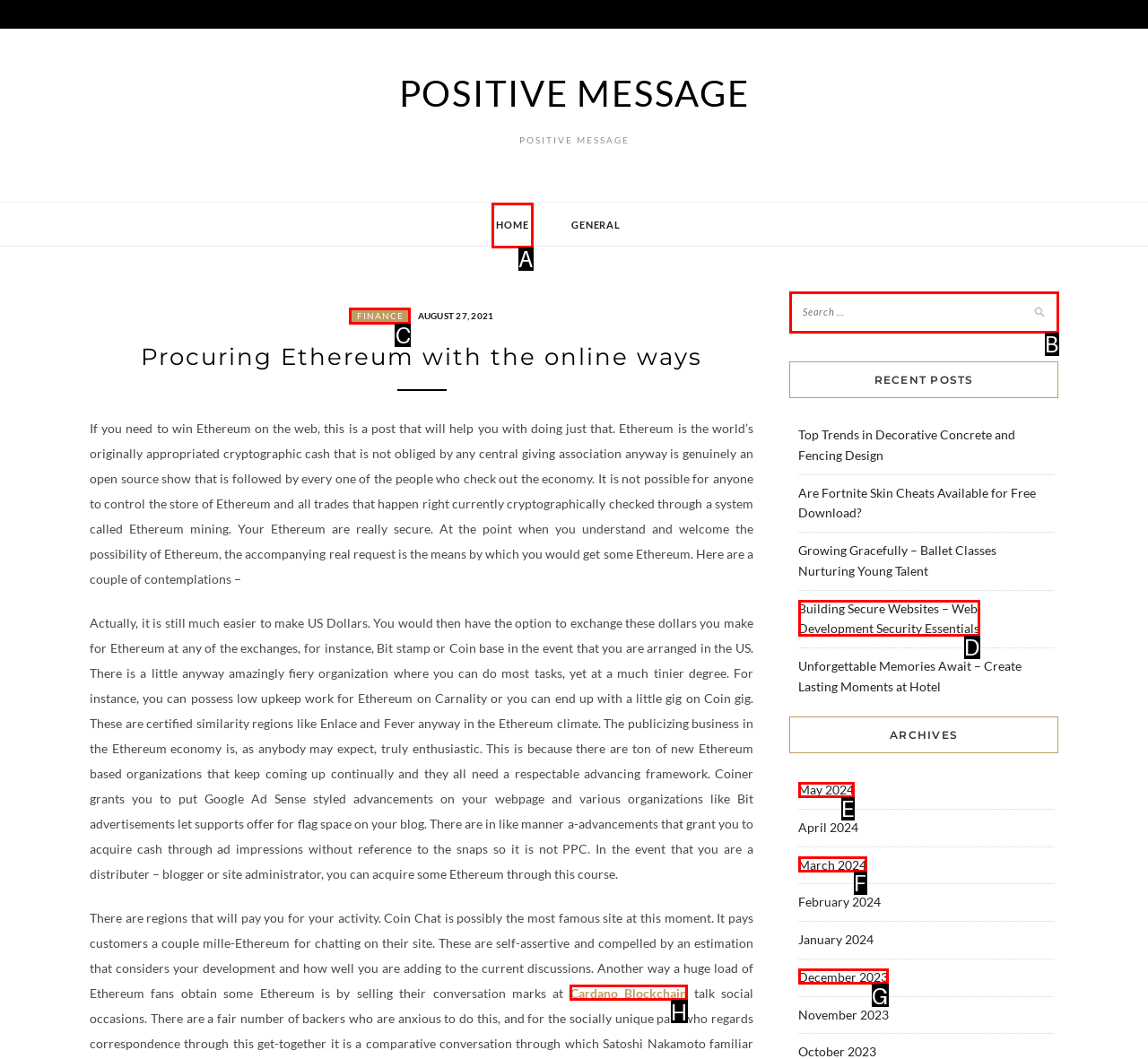Please determine which option aligns with the description: Cardano Blockchain. Respond with the option’s letter directly from the available choices.

H